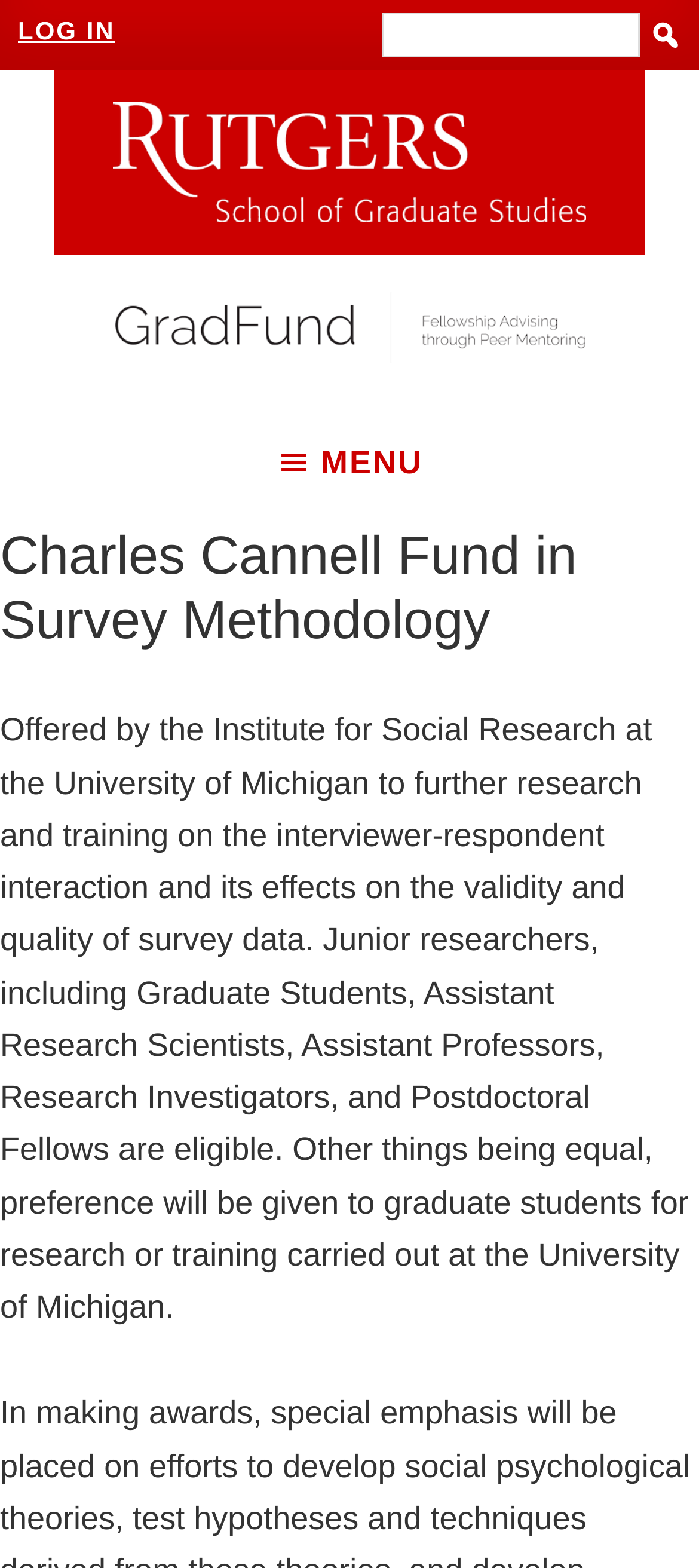Provide a one-word or short-phrase answer to the question:
What is the preference given to in the fund?

Graduate students